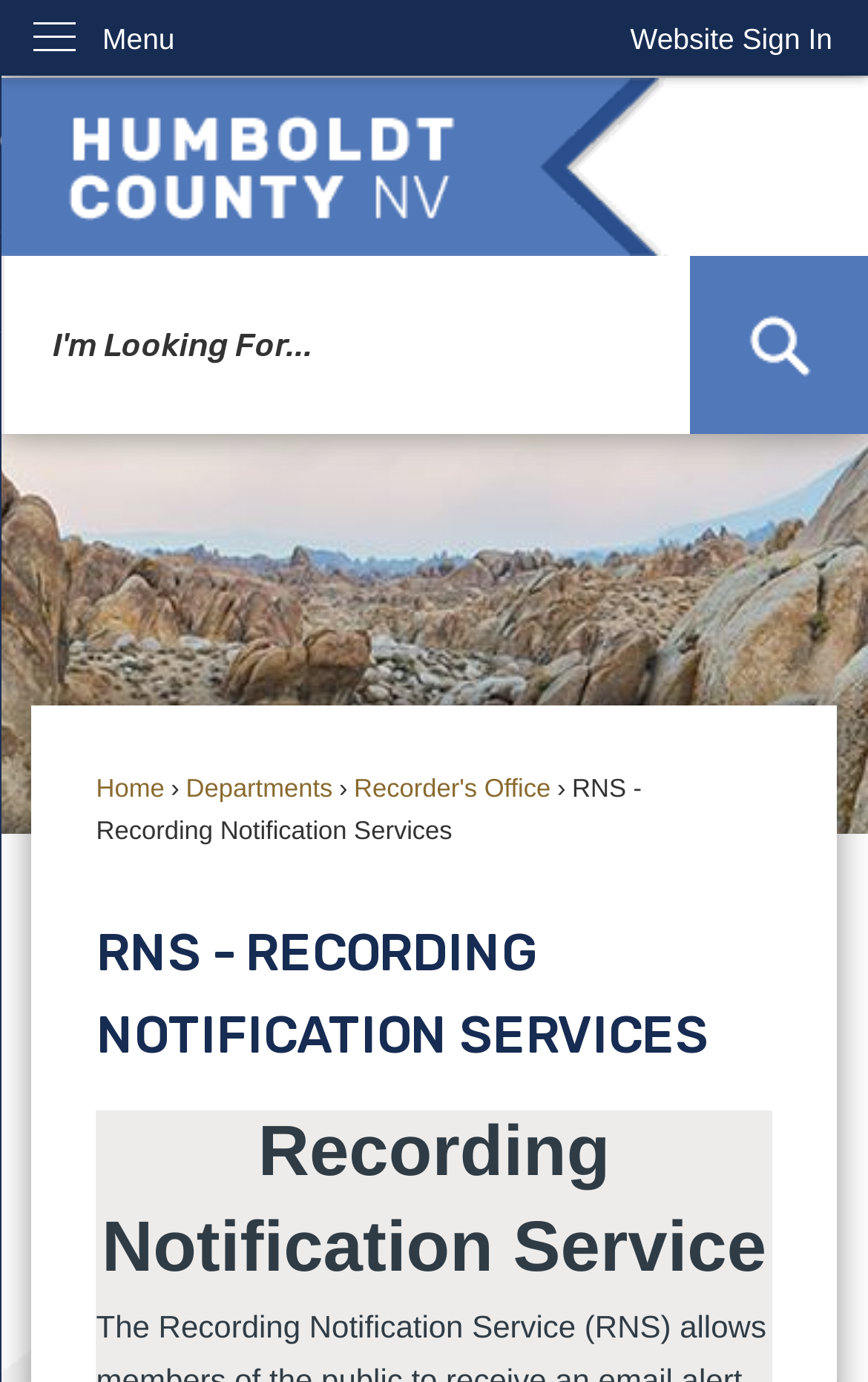Provide an in-depth description of the elements and layout of the webpage.

The webpage is titled "RNS - Recording Notification Services | Humboldt County, NV". At the top left corner, there is a "Skip to Main Content" link. To the right of it, a "Website Sign In" button is located. Below these elements, a vertical menu is positioned, with a "Menu" label. 

On the top section of the page, a search region is situated, spanning the entire width. Within this region, a search textbox and a search button with a search icon are placed side by side. The search button is located at the right end of the search region.

Below the search region, there are four main navigation links: "Home", "Departments", "Recorder's Office", and a text "RNS - Recording Notification Services". These links are positioned horizontally, with the text "RNS - Recording Notification Services" being the longest and stretching towards the right edge of the page. 

Underneath these navigation links, a heading "RNS - RECORDING NOTIFICATION SERVICES" is displayed, taking up a significant portion of the page width.